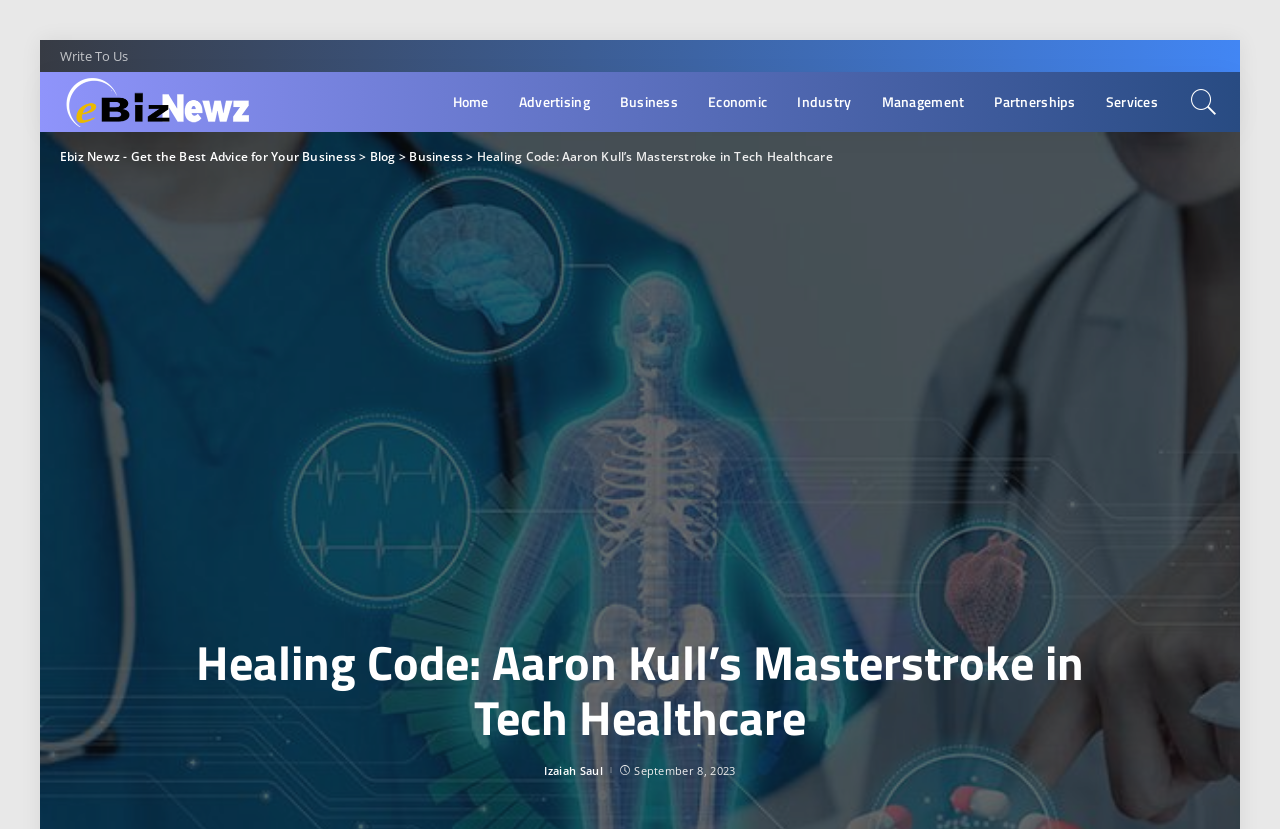What is the name of the website?
Look at the image and respond with a one-word or short phrase answer.

Ebiz Newz